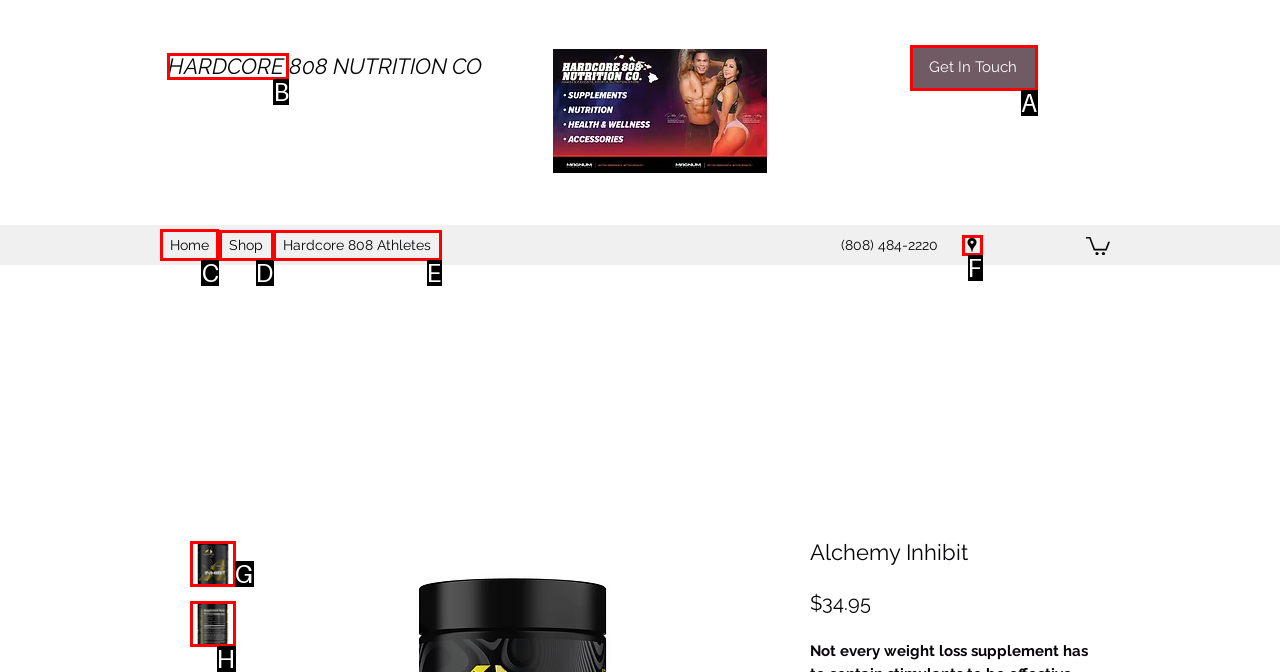Determine which UI element I need to click to achieve the following task: Click the 'Home' link Provide your answer as the letter of the selected option.

C